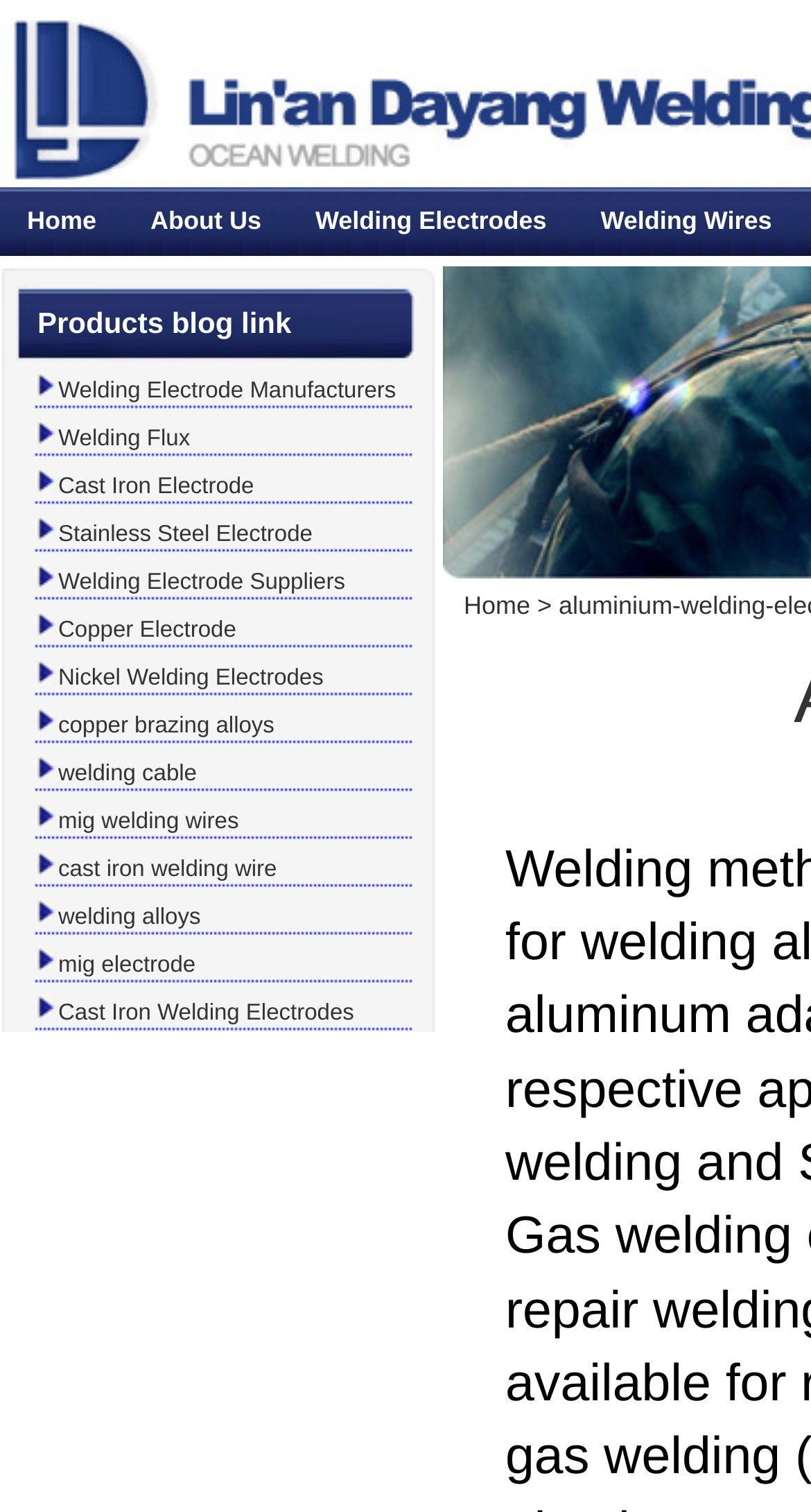How many links are there in the navigation menu?
Answer briefly with a single word or phrase based on the image.

5